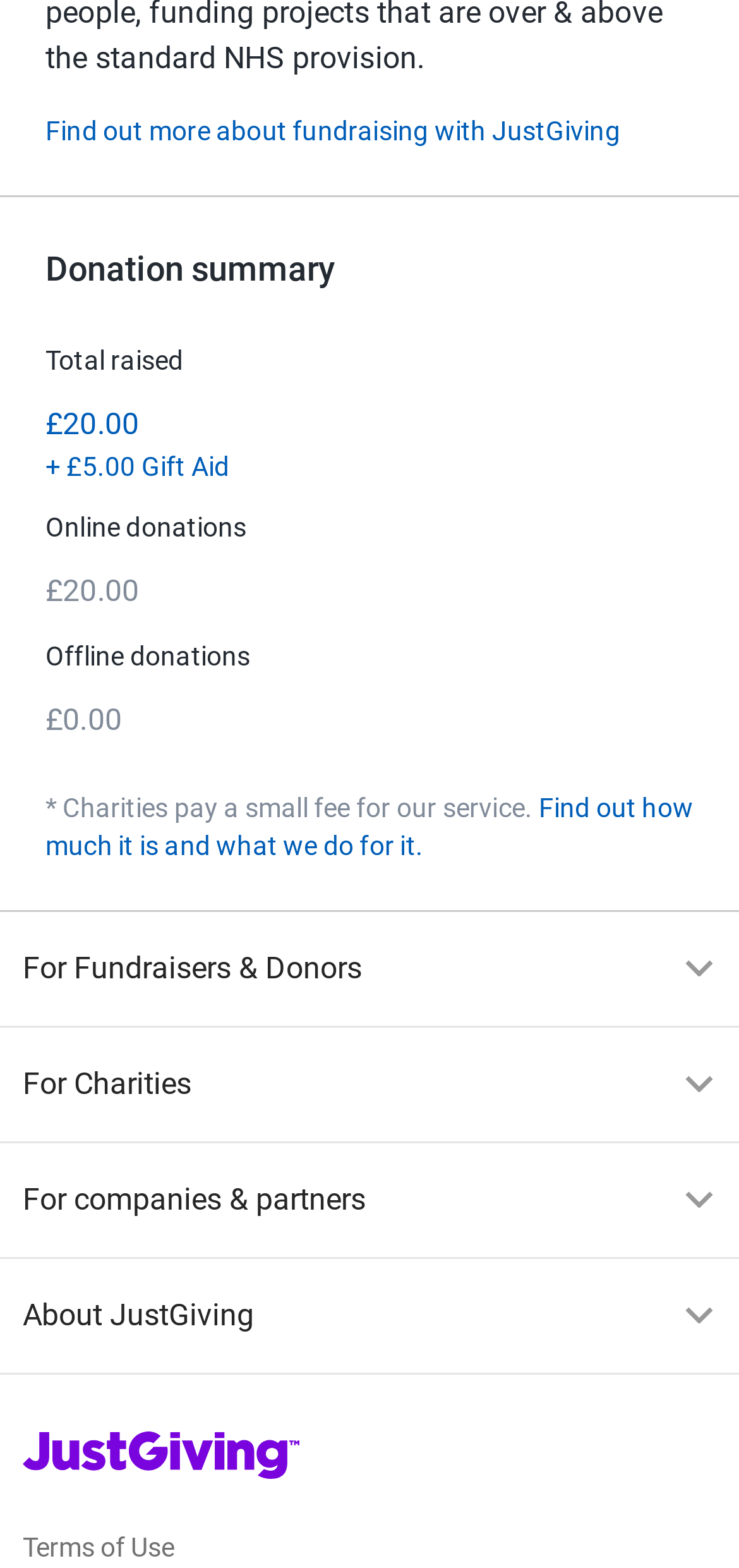What is the purpose of the small fee paid by charities?
Based on the image, answer the question with as much detail as possible.

According to the webpage, charities pay a small fee for the service provided by JustGiving, which is mentioned in the static text section.